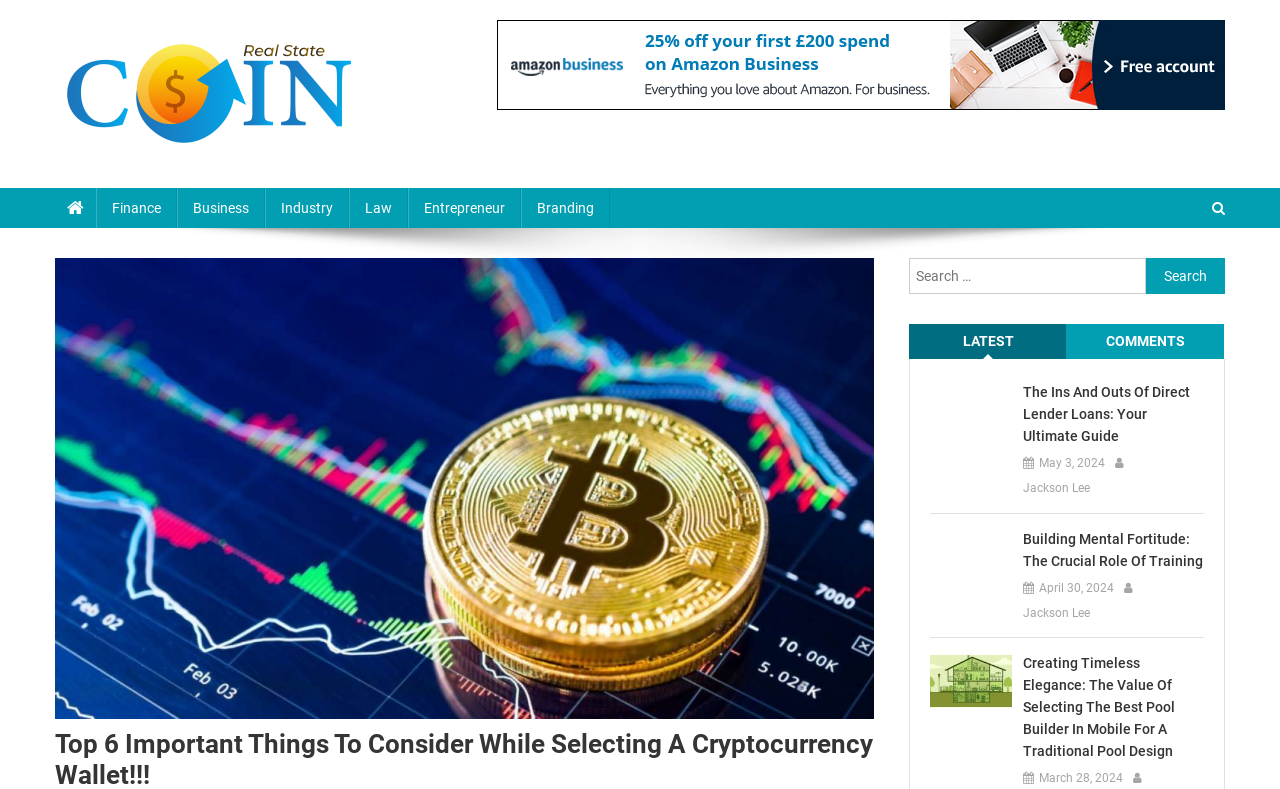Please specify the bounding box coordinates of the region to click in order to perform the following instruction: "Click on the 'Realstate Coin' logo".

[0.043, 0.051, 0.28, 0.188]